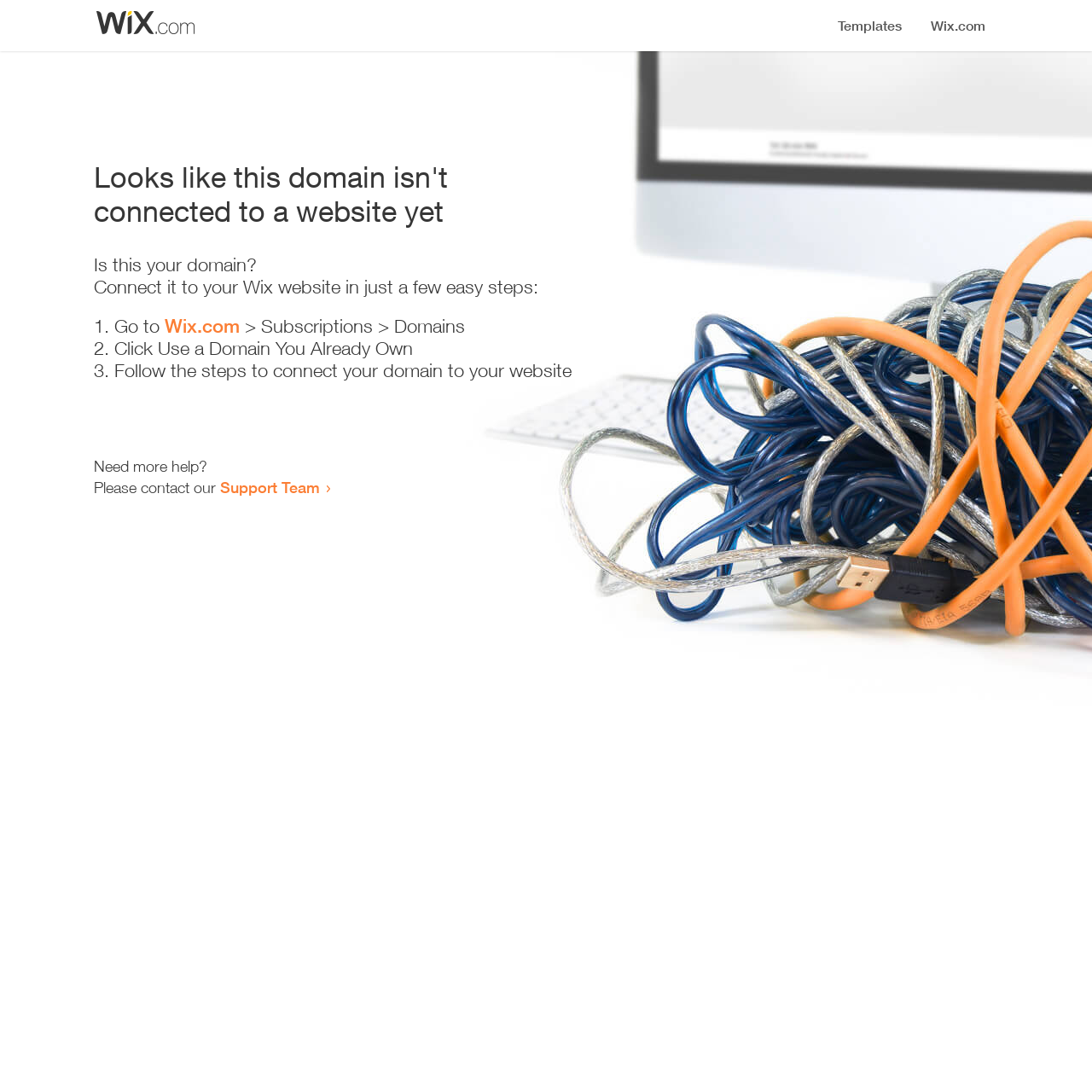Write an exhaustive caption that covers the webpage's main aspects.

The webpage appears to be an error page, indicating that a domain is not connected to a website yet. At the top, there is a small image, likely a logo or icon. Below the image, a prominent heading reads "Looks like this domain isn't connected to a website yet". 

Underneath the heading, a series of instructions are provided to connect the domain to a Wix website. The instructions are divided into three steps, each marked with a numbered list marker (1., 2., and 3.). The first step involves going to Wix.com, specifically the Subscriptions > Domains section. The second step is to click "Use a Domain You Already Own", and the third step is to follow the instructions to connect the domain to the website.

Below the instructions, there is a message asking if the user needs more help, followed by an invitation to contact the Support Team via a link. The overall layout is simple and easy to follow, with clear headings and concise text guiding the user through the process of connecting their domain to a website.